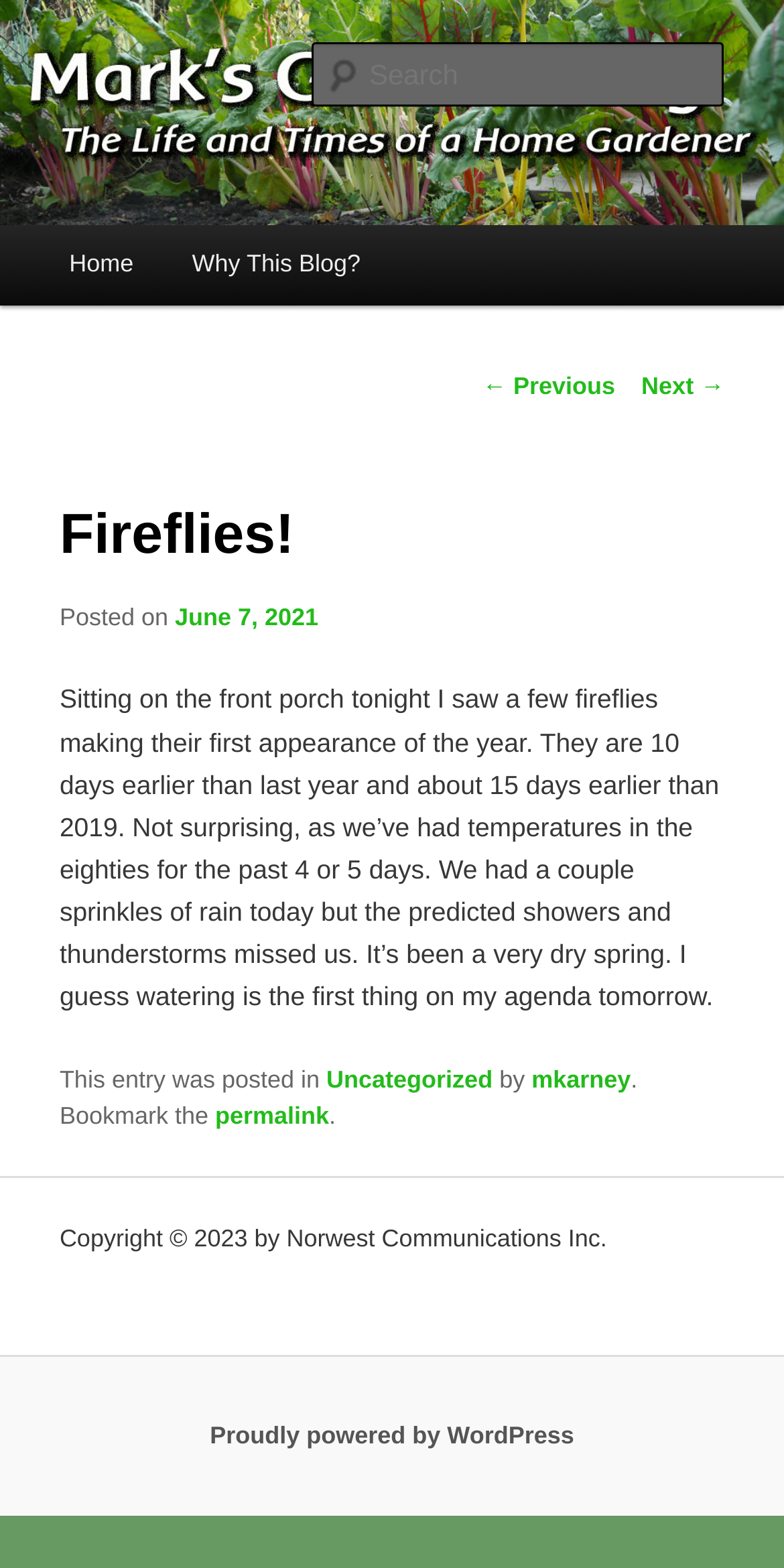Please identify the bounding box coordinates of the element I need to click to follow this instruction: "Read previous post".

[0.615, 0.238, 0.785, 0.256]